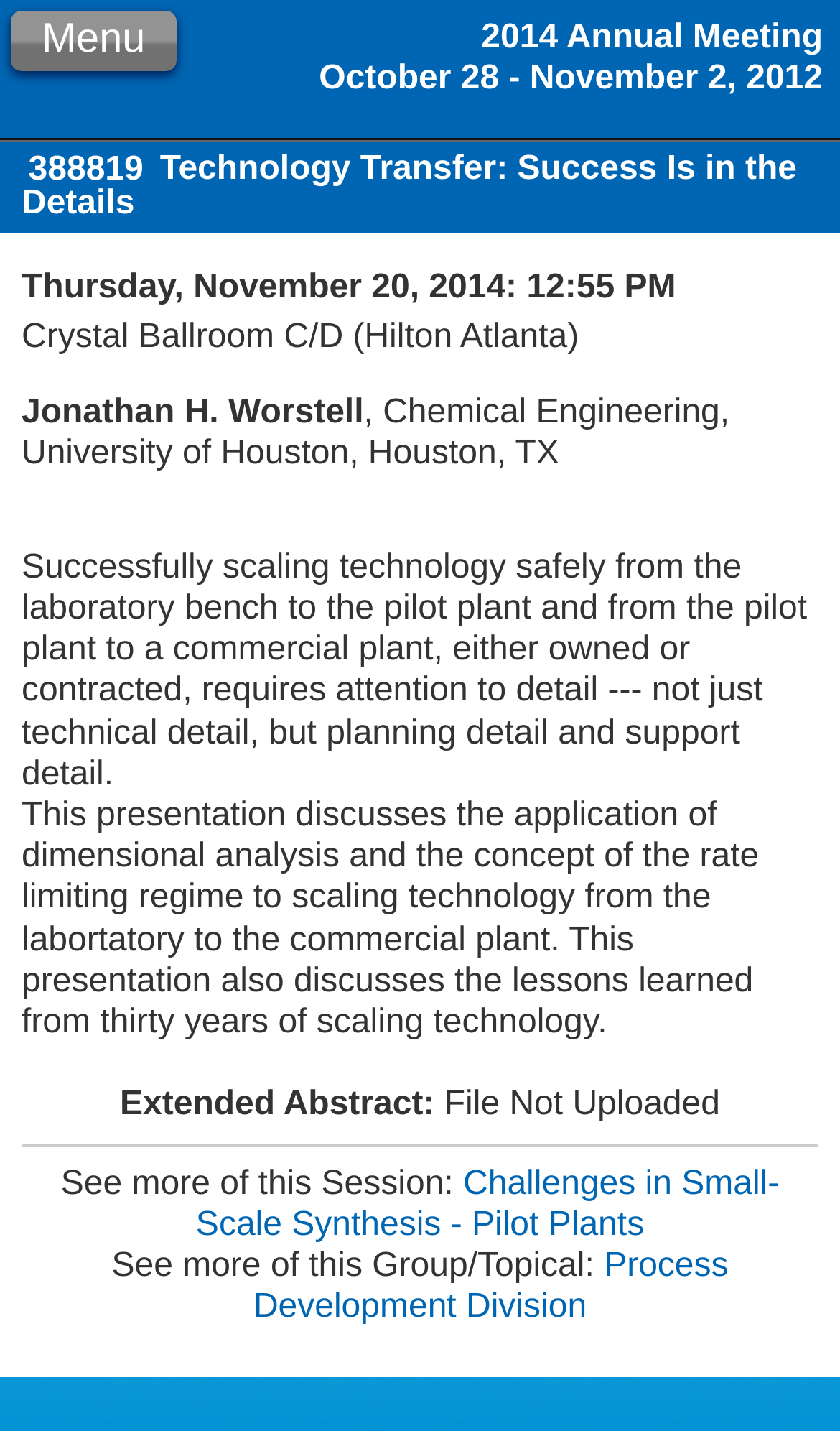Detail the various sections and features of the webpage.

This webpage appears to be a conference abstract page, specifically for the 2014 Annual Meeting. At the top, there is a heading that displays the conference title and dates, "2014 Annual Meeting October 28 - November 2, 2012". Below this, there is a button labeled "Menu" located at the top-left corner of the page.

The main content of the page is divided into sections. The first section has a heading that reads "388819 Technology Transfer: Success Is in the Details". Below this heading, there are several lines of text that provide details about the presentation, including the date, time, location, and presenter's name and affiliation.

The presentation abstract is divided into two paragraphs. The first paragraph discusses the importance of attention to detail when scaling technology from the laboratory to the commercial plant. The second paragraph explains the application of dimensional analysis and the concept of the rate limiting regime to scaling technology, as well as lessons learned from thirty years of scaling technology.

Below the abstract, there is a section labeled "Extended Abstract:" with a notice that the file has not been uploaded. There is also a section that allows users to see more of the same session or group/topical, with links to related presentations, such as "Challenges in Small-Scale Synthesis - Pilot Plants" and "Process Development Division".